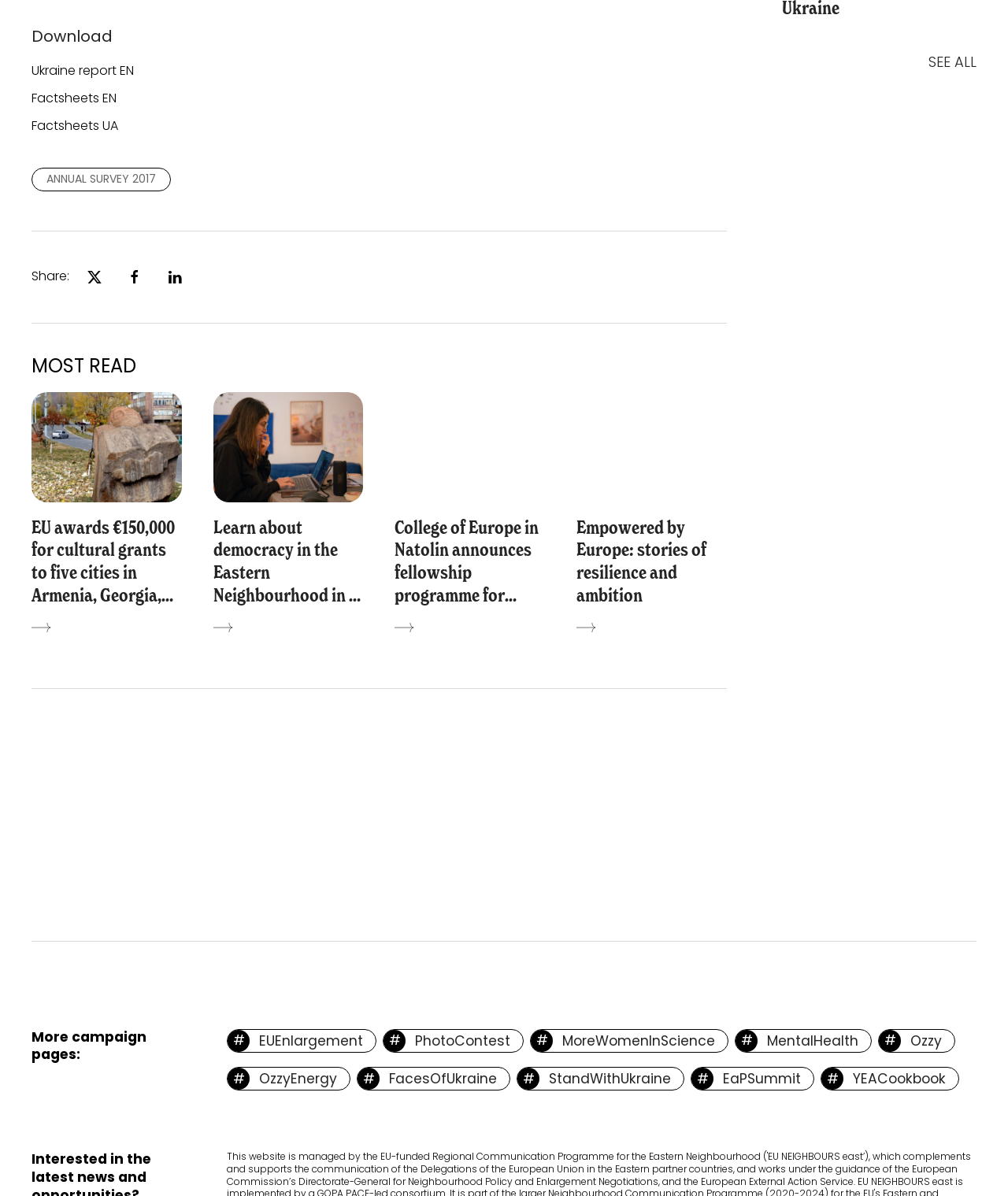Identify the bounding box coordinates necessary to click and complete the given instruction: "See all campaign pages".

[0.921, 0.044, 0.969, 0.06]